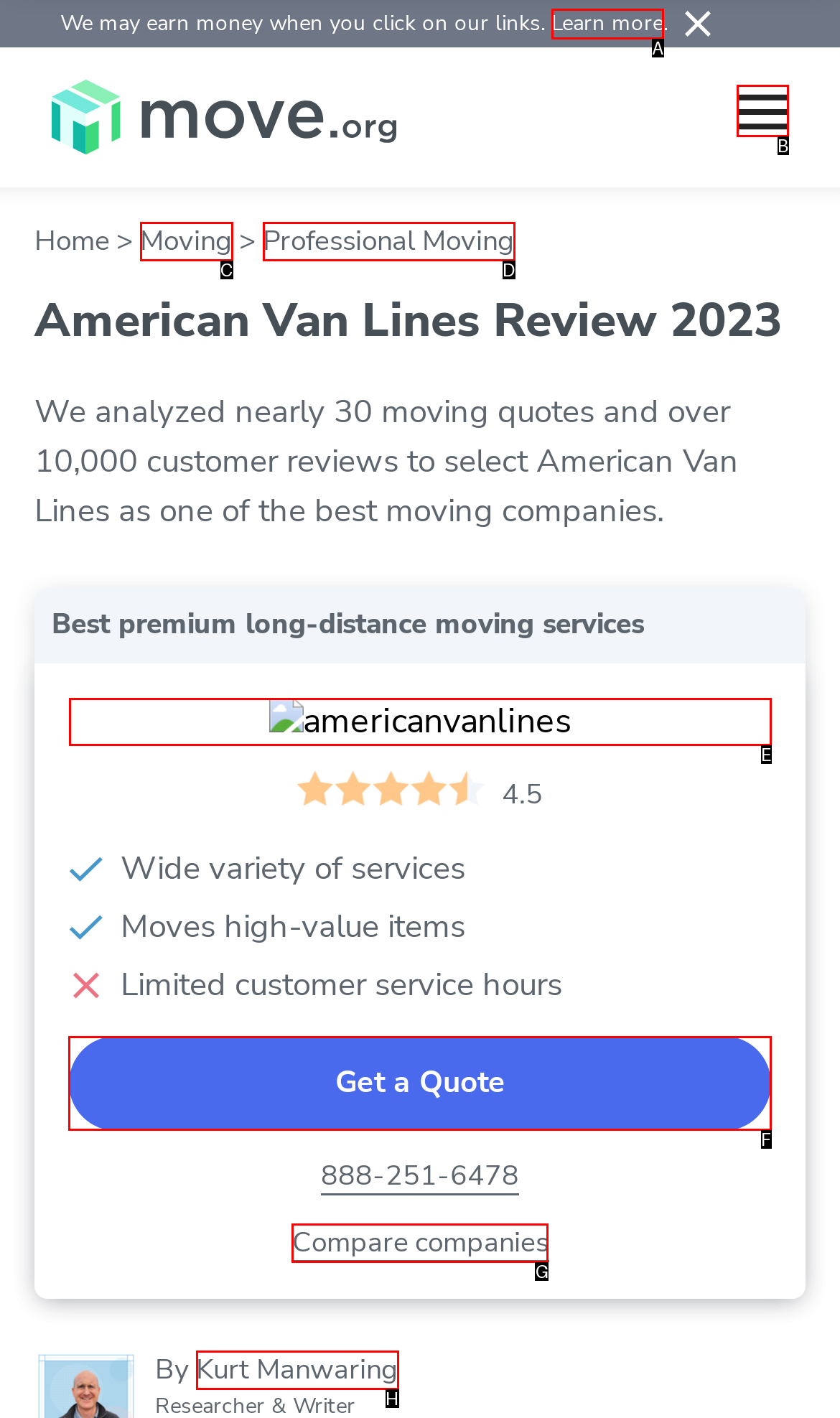Determine the correct UI element to click for this instruction: Get a quote from American Van Lines. Respond with the letter of the chosen element.

F